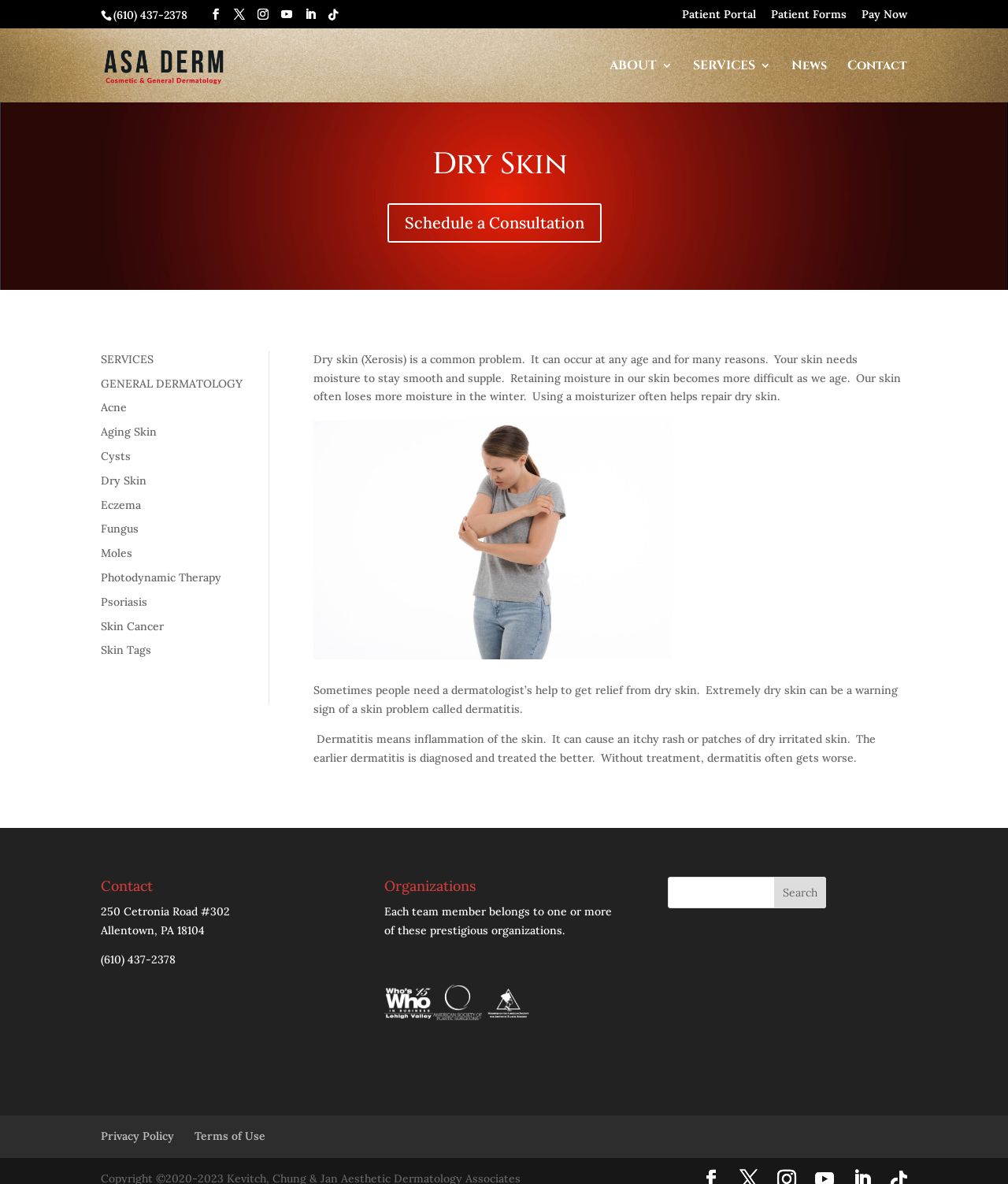What is the purpose of using a moisturizer?
Look at the screenshot and provide an in-depth answer.

According to the webpage, using a moisturizer often helps repair dry skin, which suggests that the purpose of using a moisturizer is to repair dry skin.